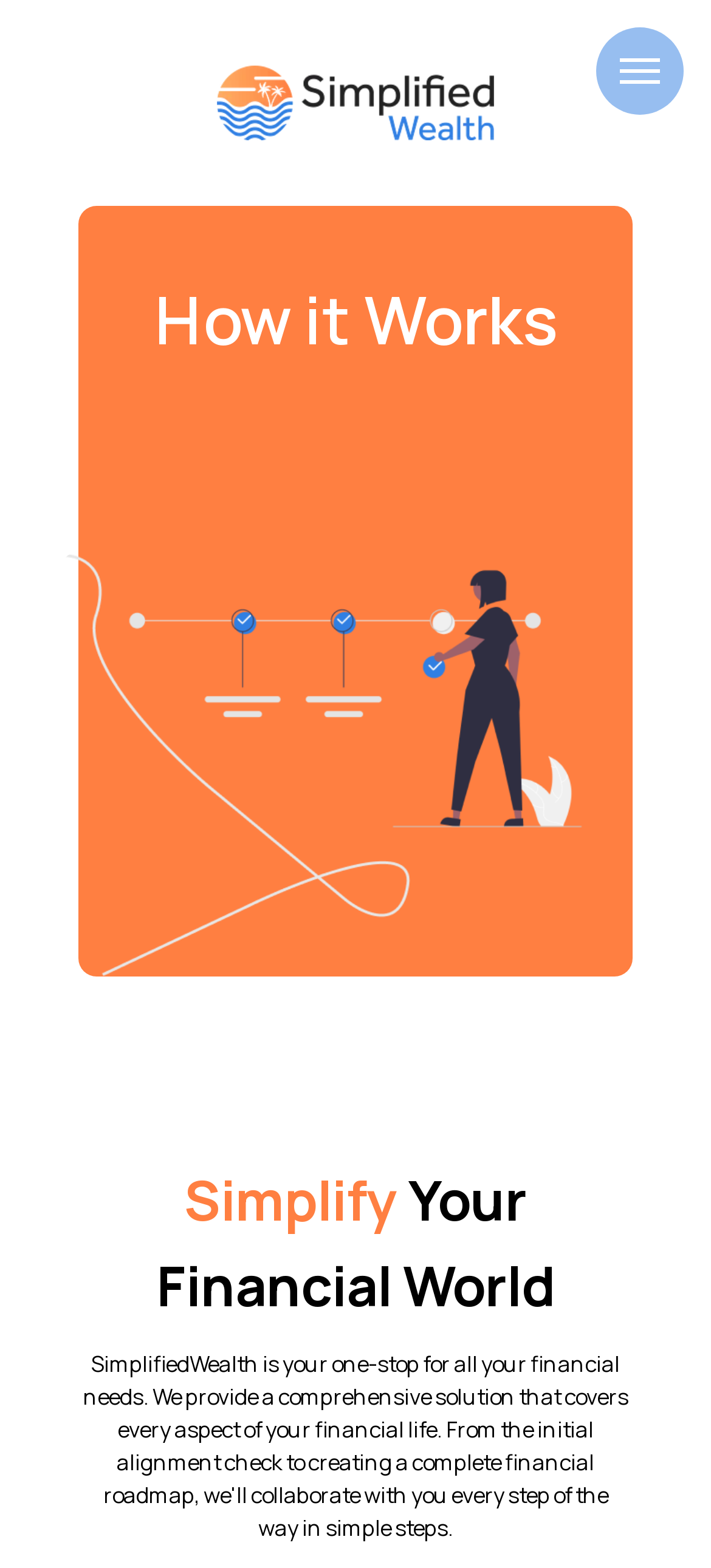Determine the primary headline of the webpage.

How it Works